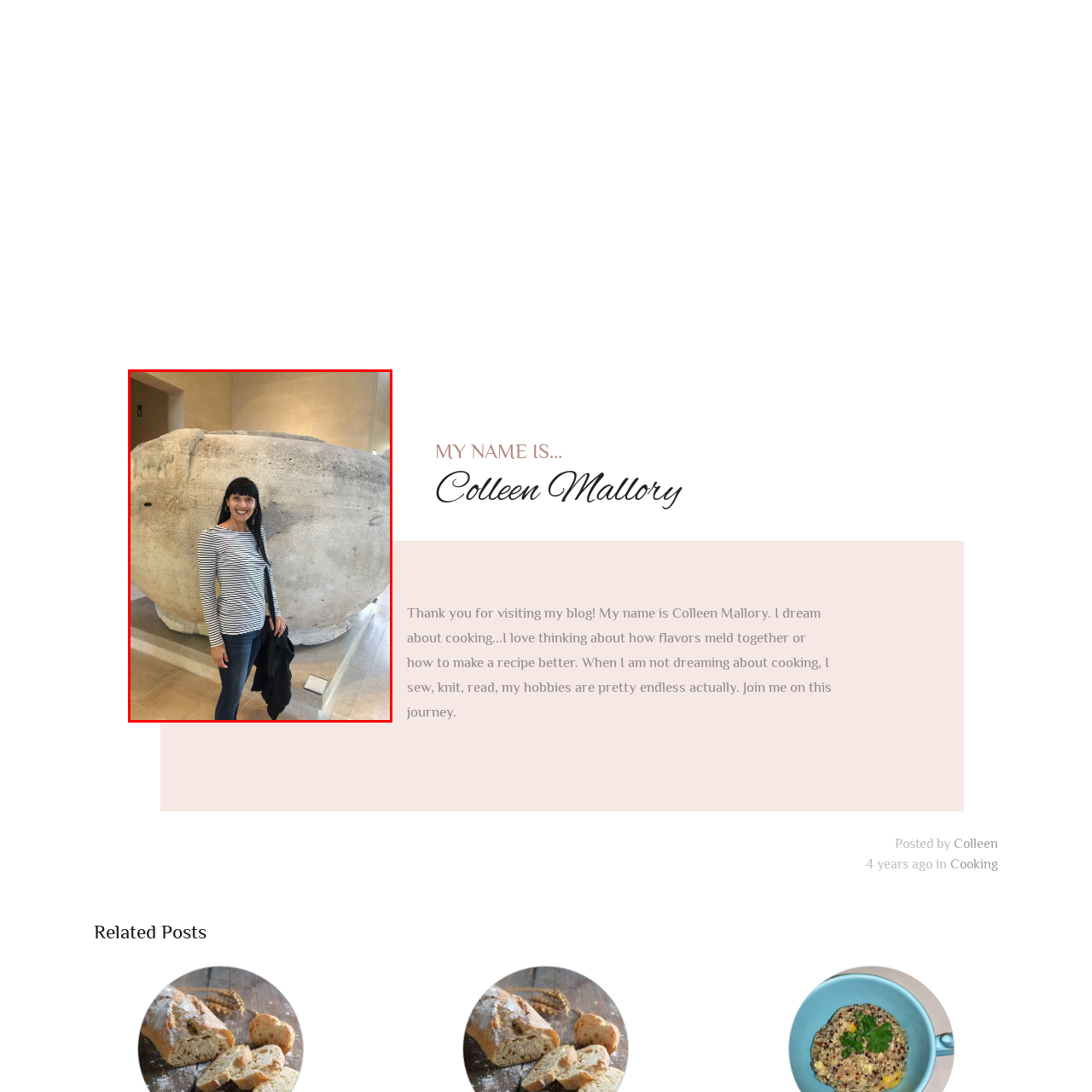Observe the image within the red bounding box carefully and provide an extensive answer to the following question using the visual cues: What type of artifact is beside the woman?

The caption describes the artifact as a 'large stone vessel' with 'intricate textures and ancient artistry', indicating that it is a historical relic made of stone, likely from an ancient civilization.